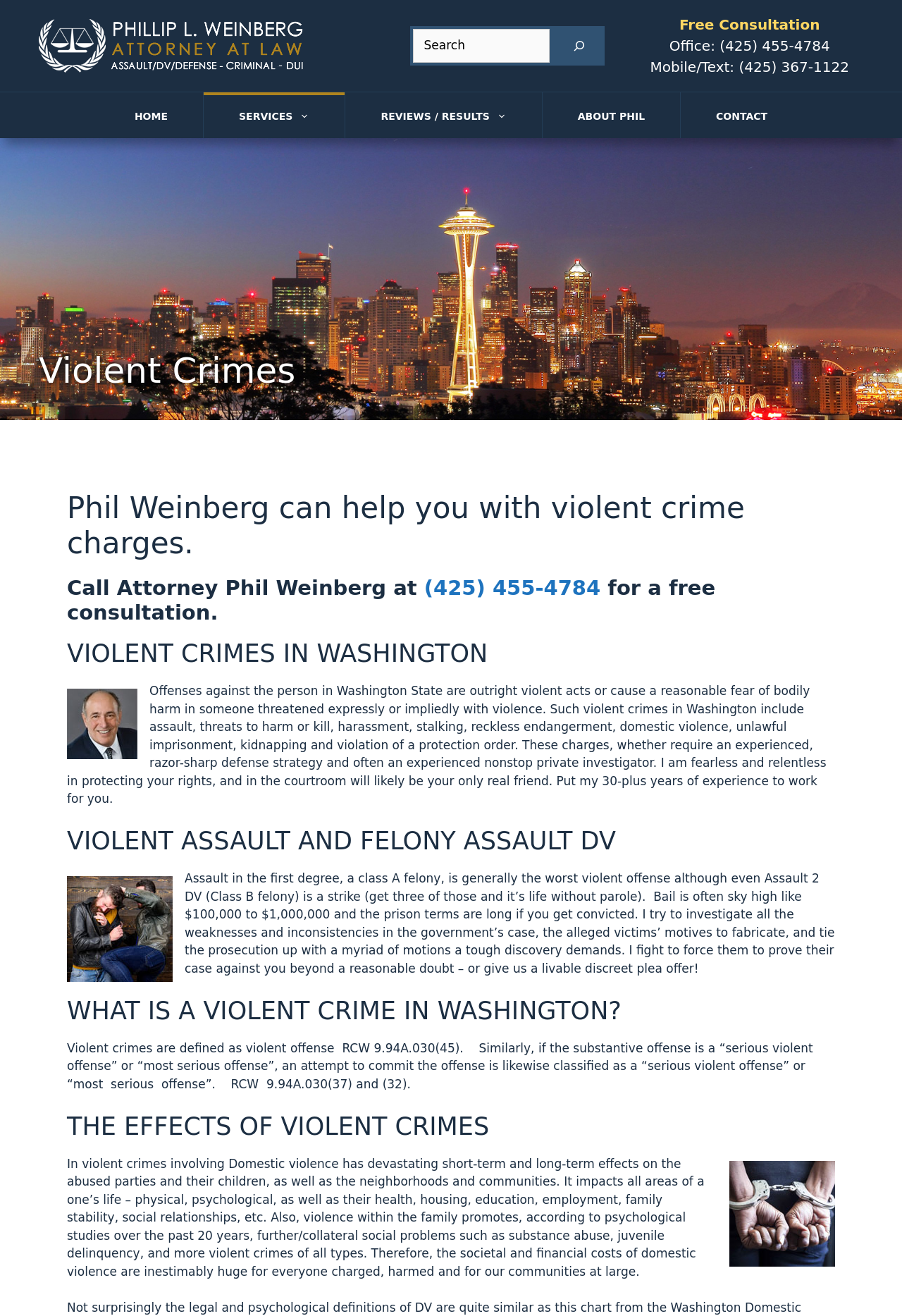Please identify the bounding box coordinates of the area I need to click to accomplish the following instruction: "Contact Attorney Phil Weinberg".

[0.755, 0.07, 0.89, 0.104]